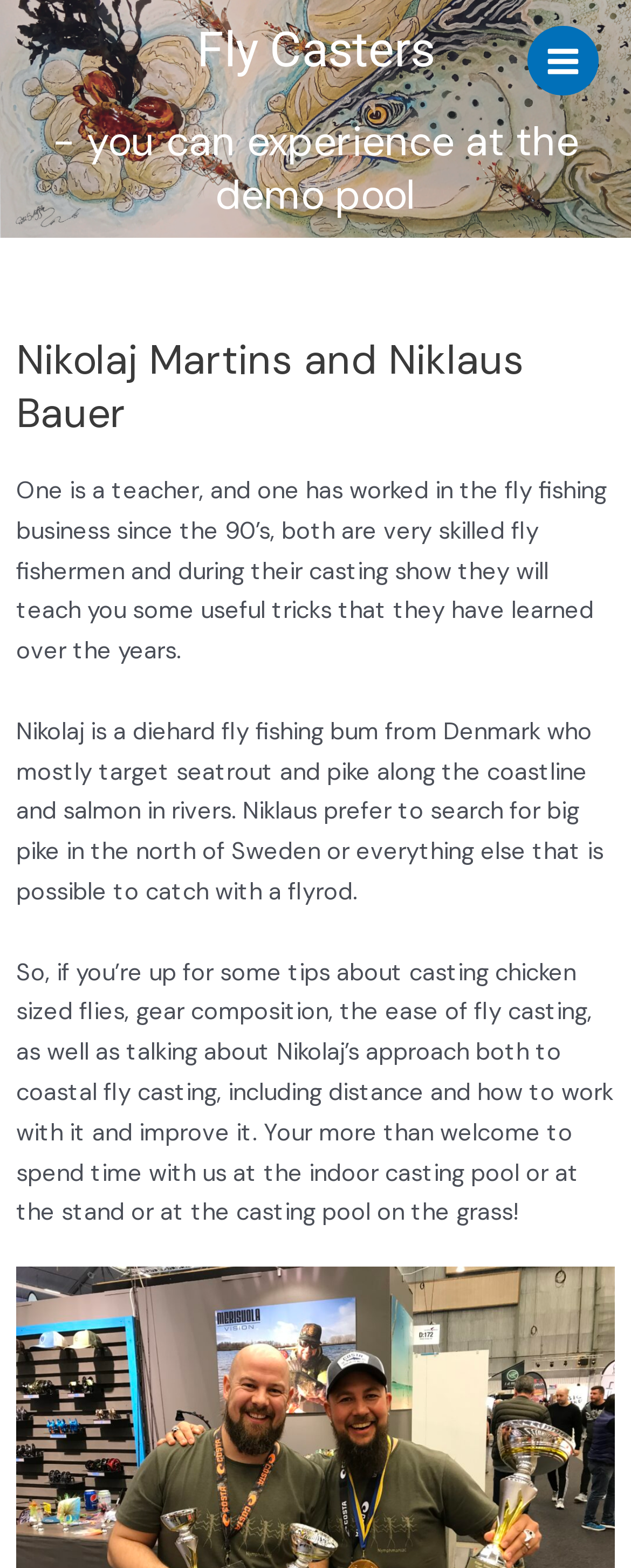What is the topic of Nikolaj's approach?
Using the information from the image, answer the question thoroughly.

According to the webpage, Nikolaj's approach is related to coastal fly casting, including distance and how to work with it and improve it.